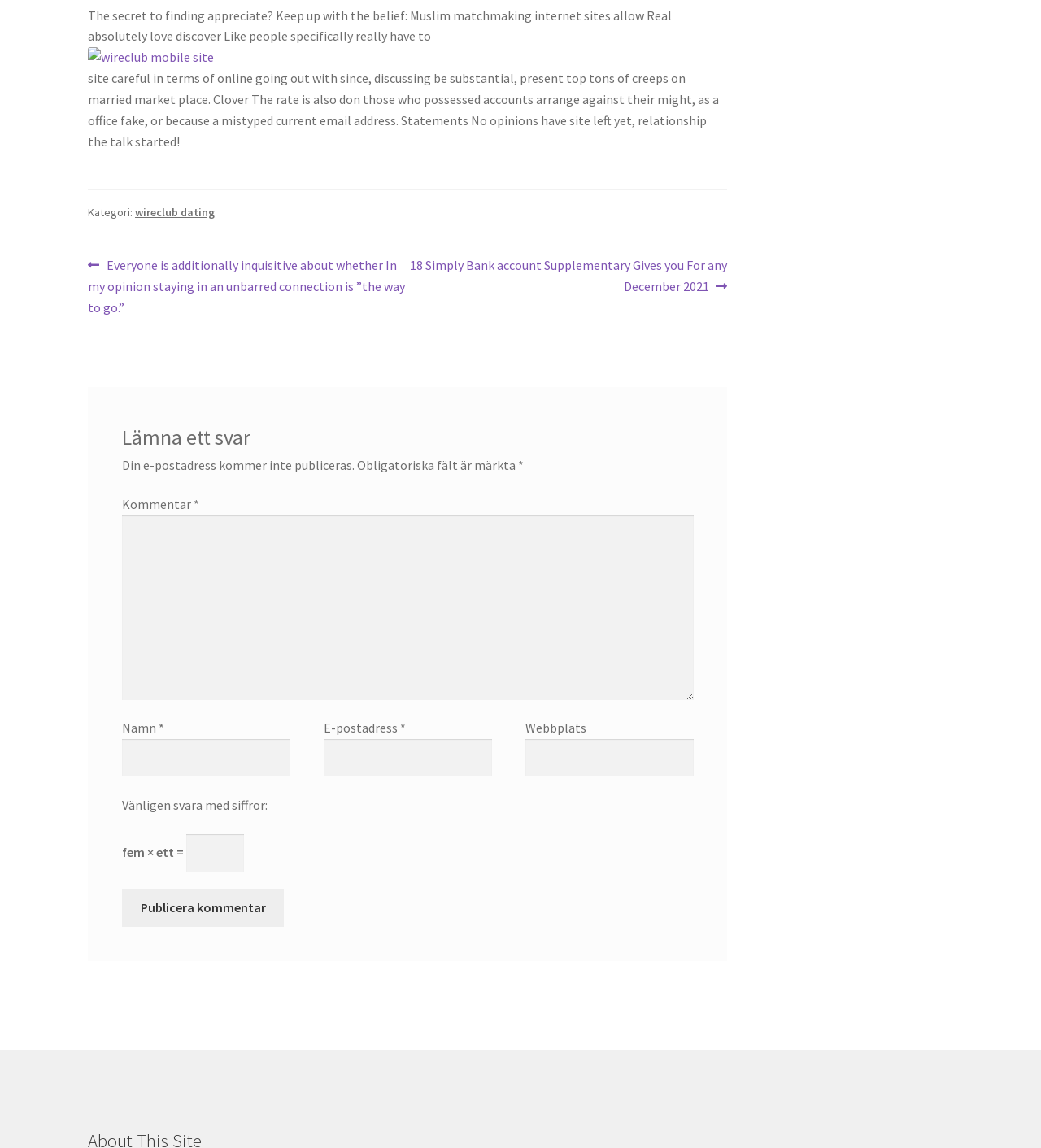Identify the bounding box coordinates of the clickable region to carry out the given instruction: "Go to the previous post".

[0.084, 0.223, 0.392, 0.278]